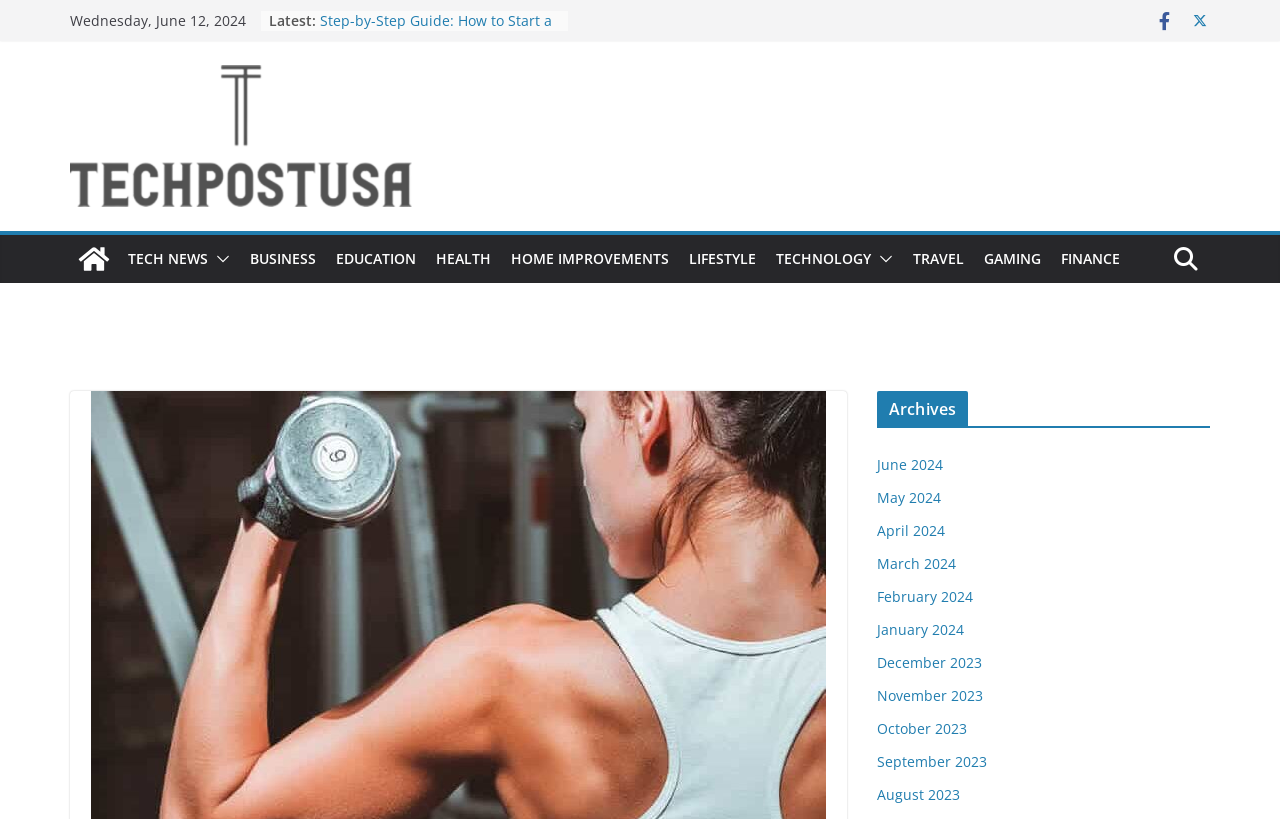Predict the bounding box of the UI element based on this description: "November 2023".

[0.685, 0.837, 0.768, 0.86]